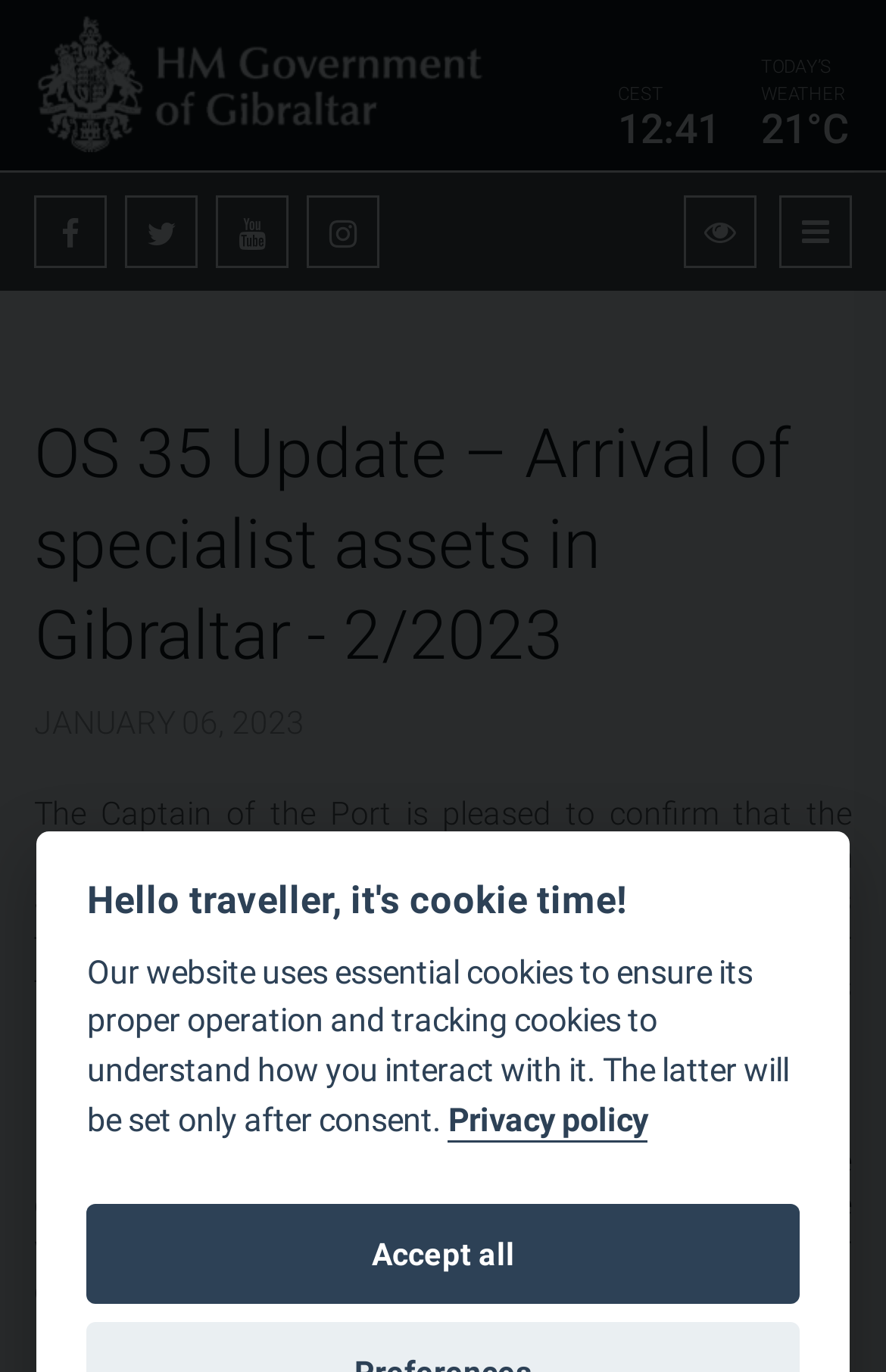What is the purpose of the Koole 42 with Barge H-283?
Examine the webpage screenshot and provide an in-depth answer to the question.

I found the purpose of the Koole 42 with Barge H-283 by reading the static text that says 'It will immediately begin its preparations for the next phase of the wreck removal process.' which is describing the vessel's arrival in Gibraltar.